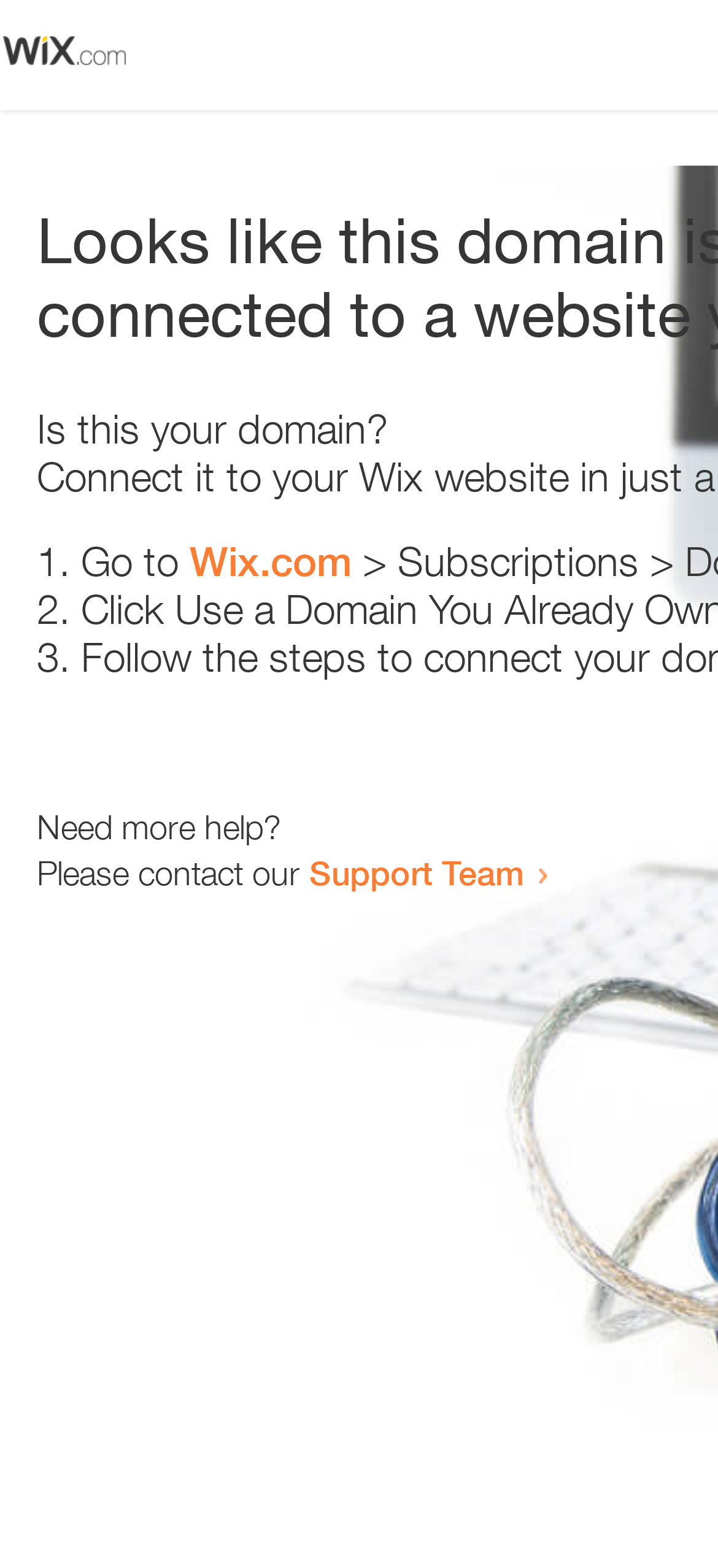Please provide a one-word or short phrase answer to the question:
Is there an image on the webpage?

Yes